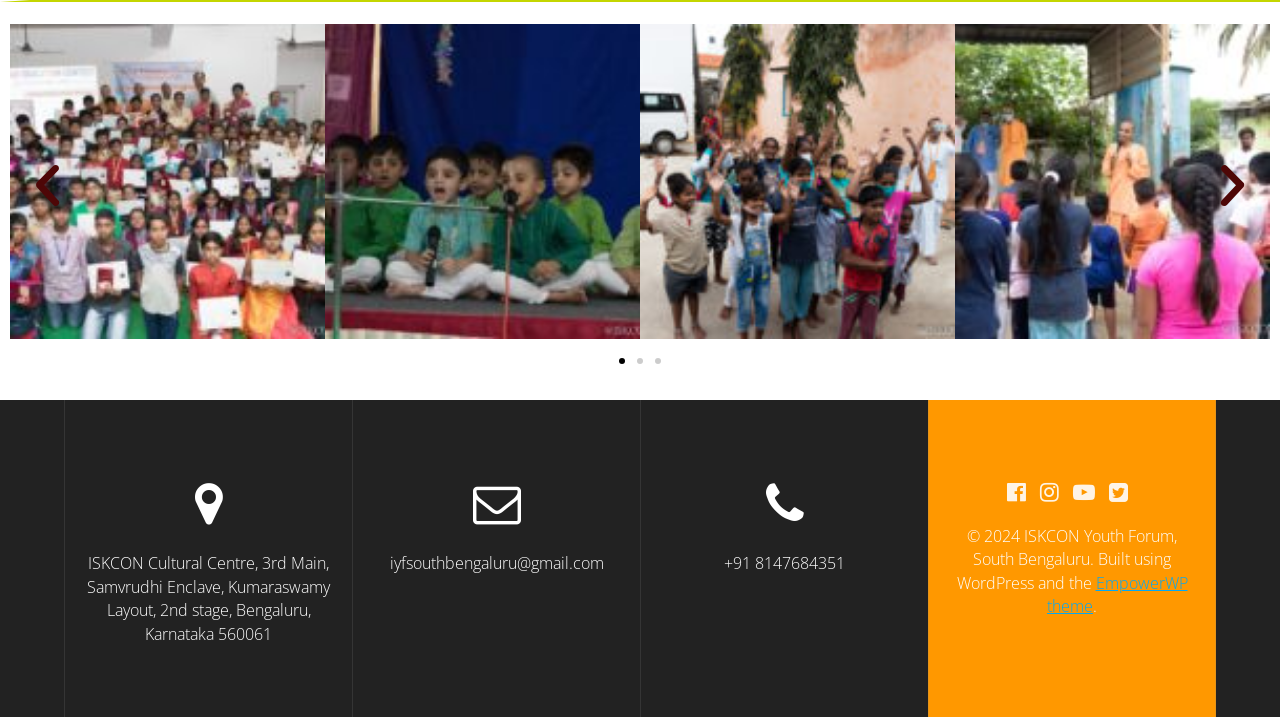Determine the bounding box for the described UI element: "EmpowerWP theme".

[0.818, 0.801, 0.928, 0.865]